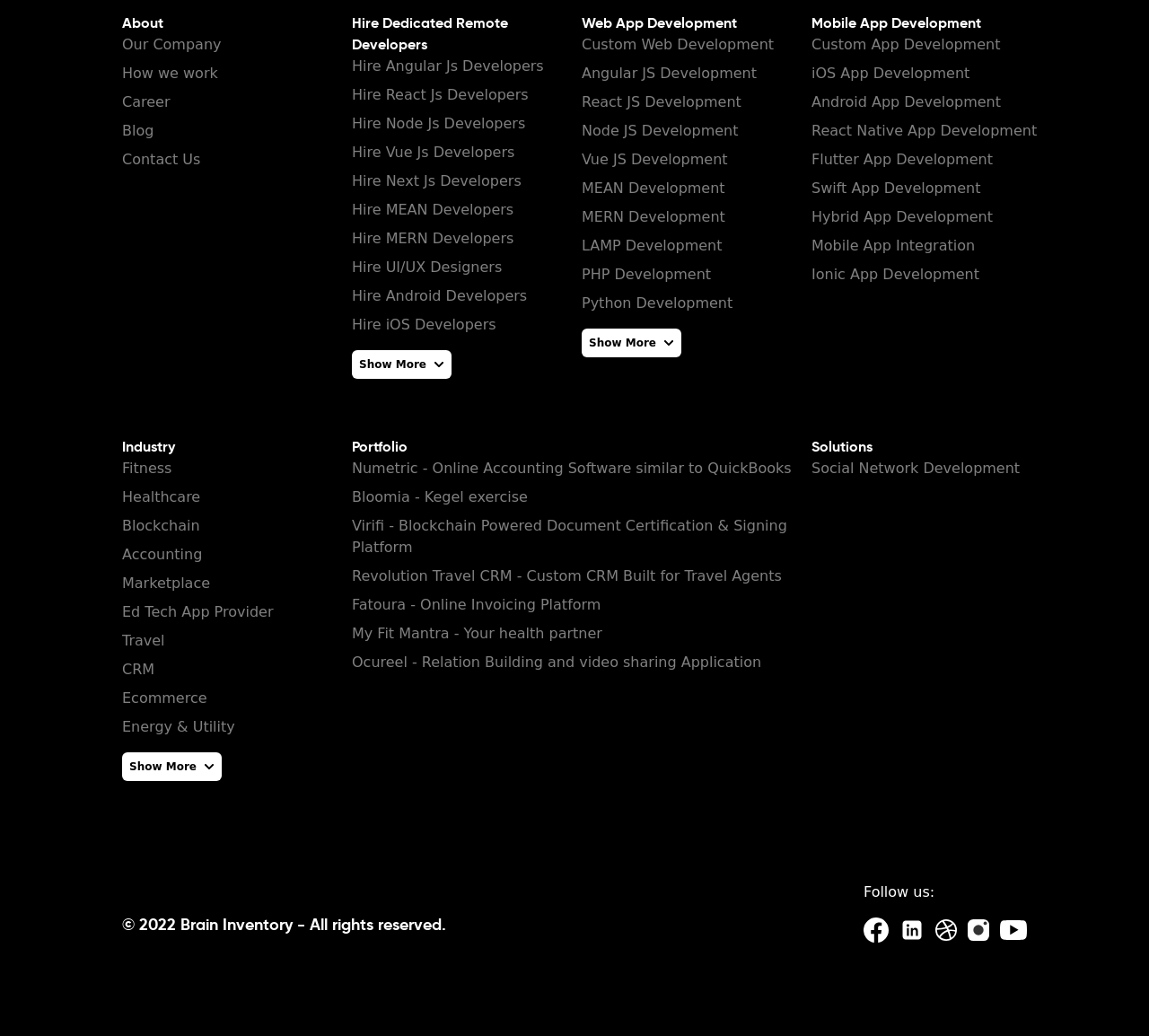Given the element description, predict the bounding box coordinates in the format (top-left x, top-left y, bottom-right x, bottom-right y). Make sure all values are between 0 and 1. Here is the element description: CRM

[0.106, 0.638, 0.134, 0.654]